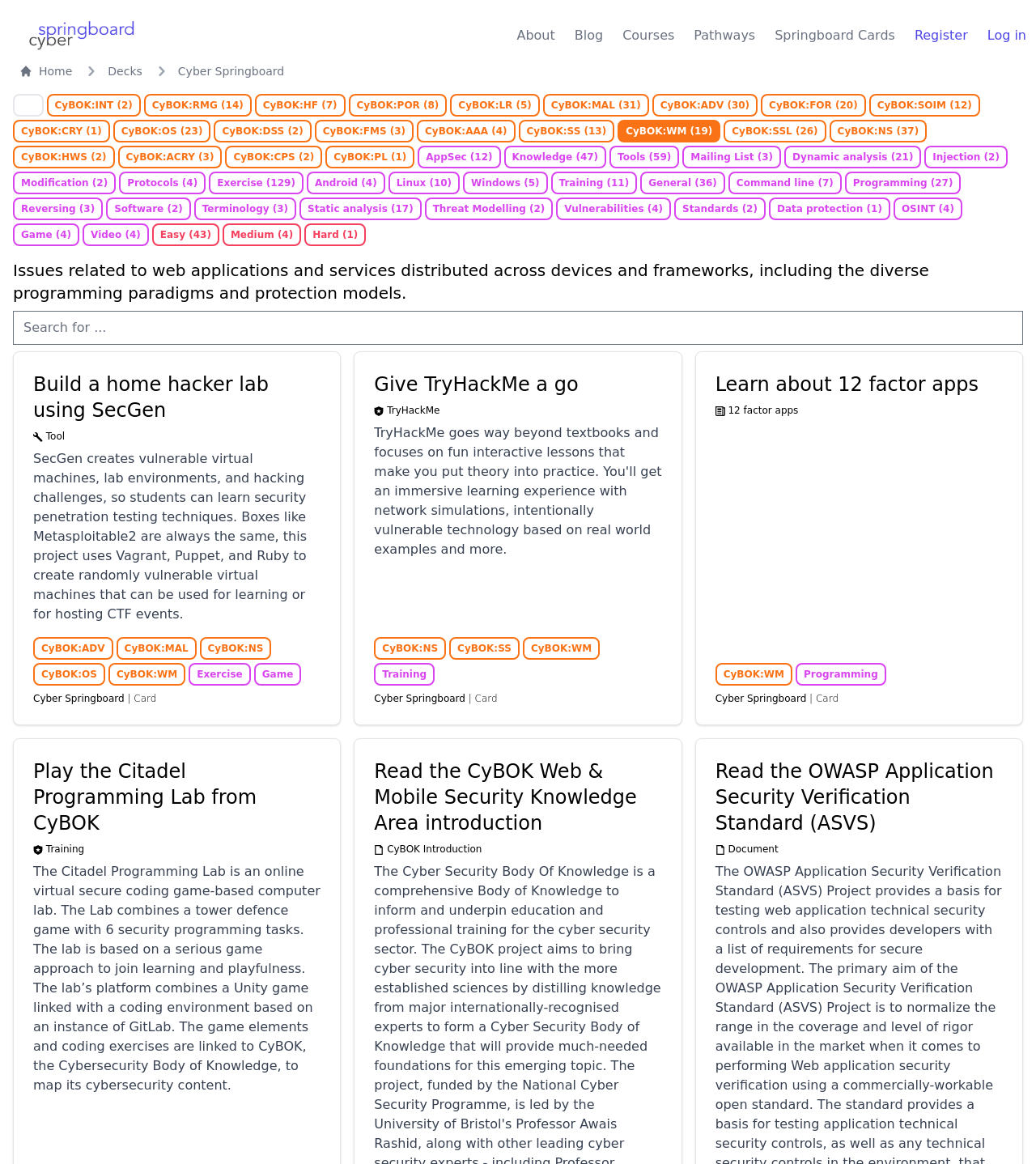How many categories are there in the 'CyBOK' section?
From the image, respond with a single word or phrase.

14